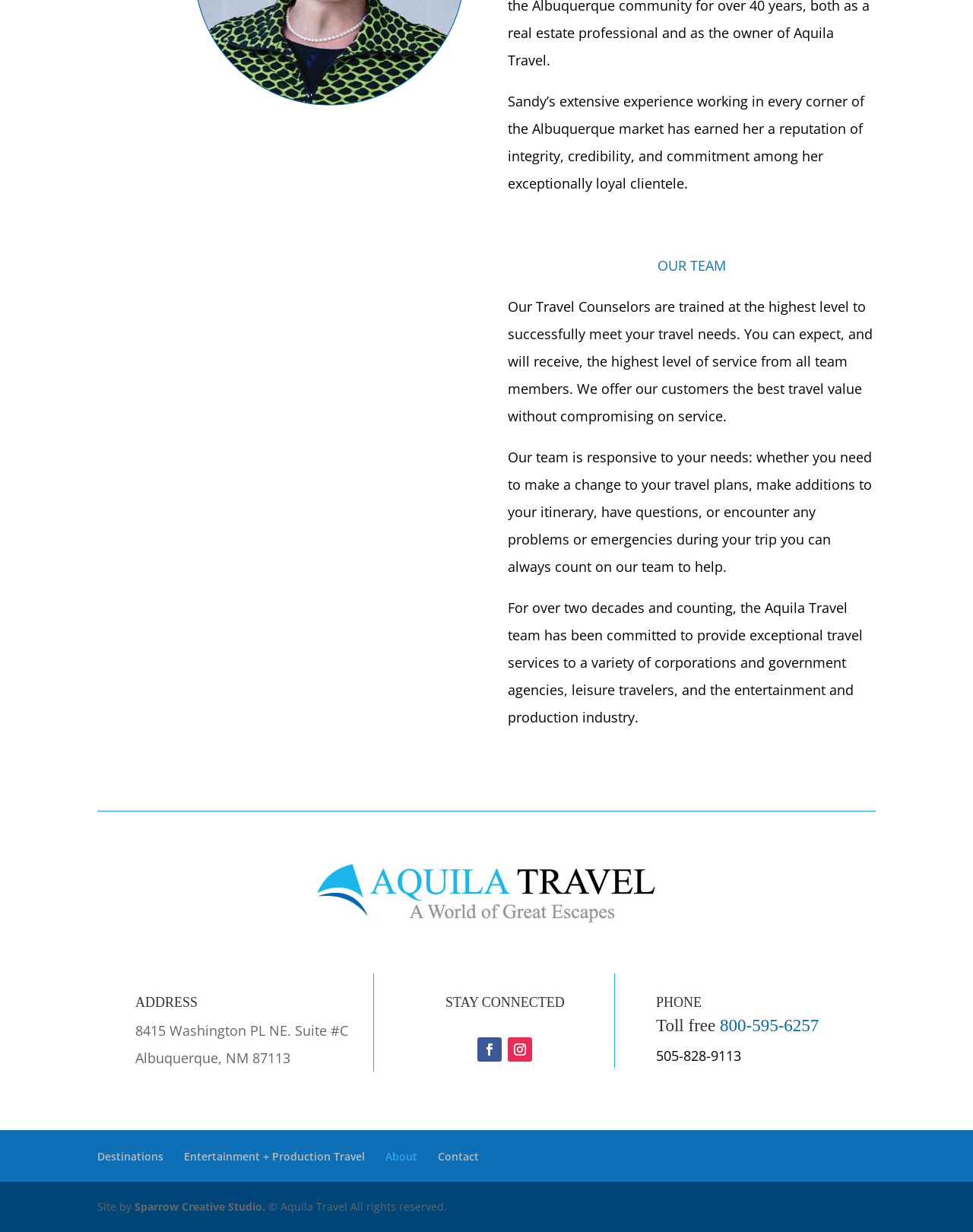What is the address of Aquila Travel?
Answer the question using a single word or phrase, according to the image.

8415 Washington PL NE. Suite #C